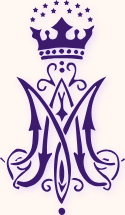What is above the letter 'M'? From the image, respond with a single word or brief phrase.

A regal crown